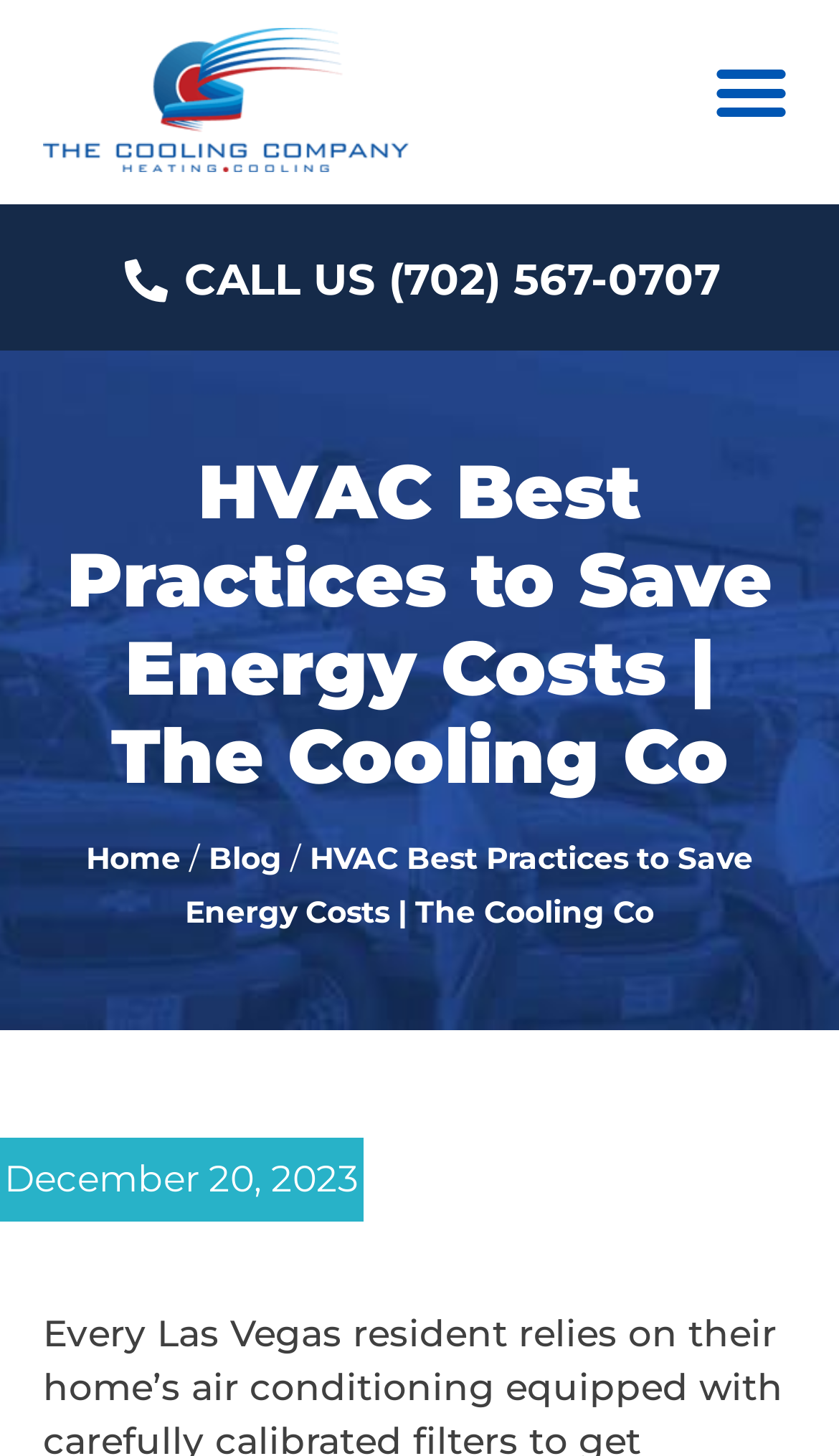What is the phone number to call?
Using the picture, provide a one-word or short phrase answer.

(702) 567-0707